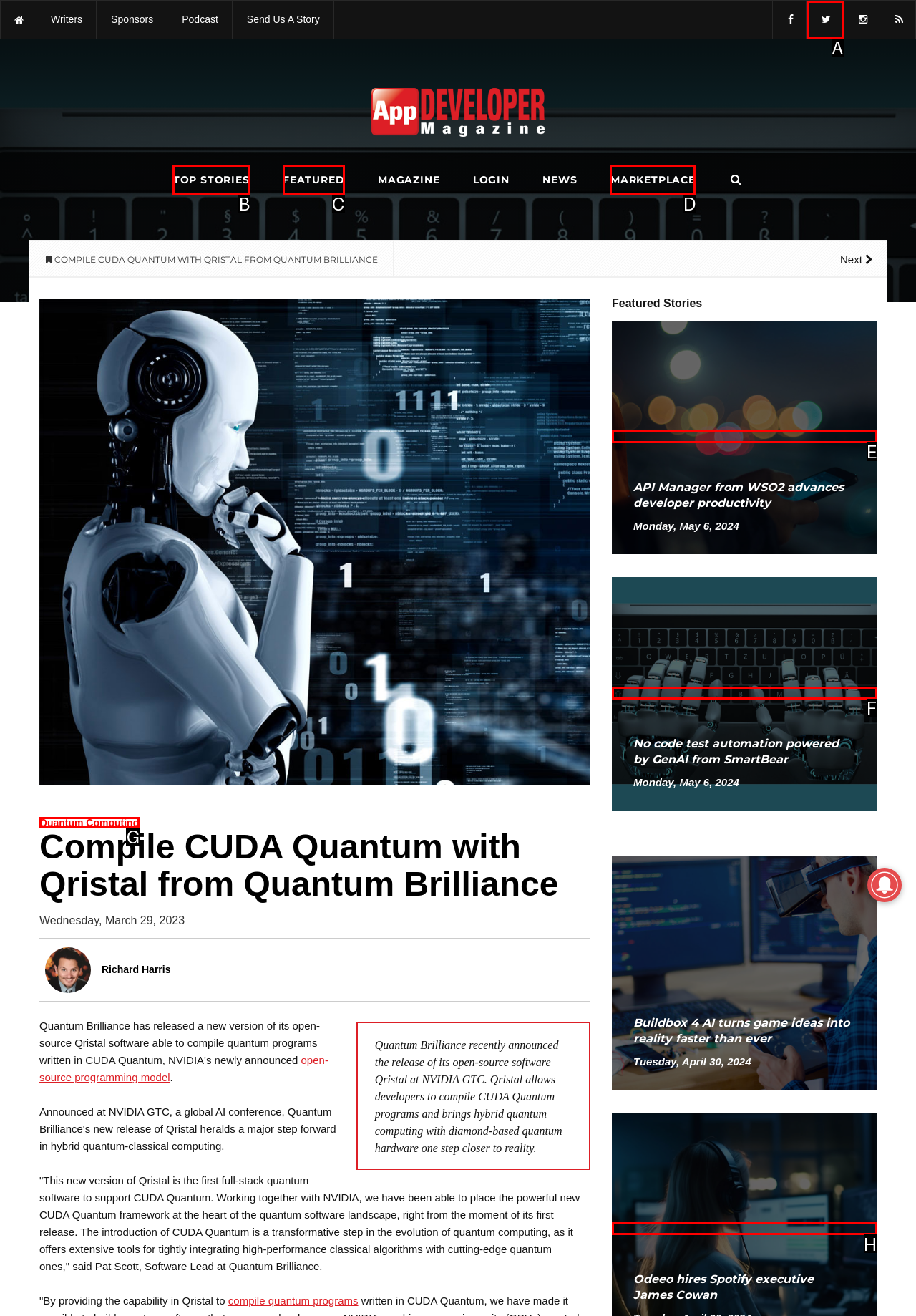Point out the HTML element I should click to achieve the following: Read the news about Quantum Computing Reply with the letter of the selected element.

G